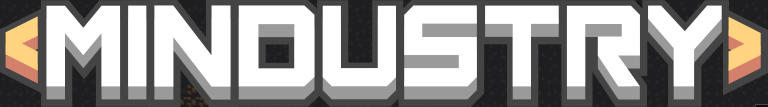What is the theme of the game 'Mindustry'?
Using the screenshot, give a one-word or short phrase answer.

Resource management and industrial automation